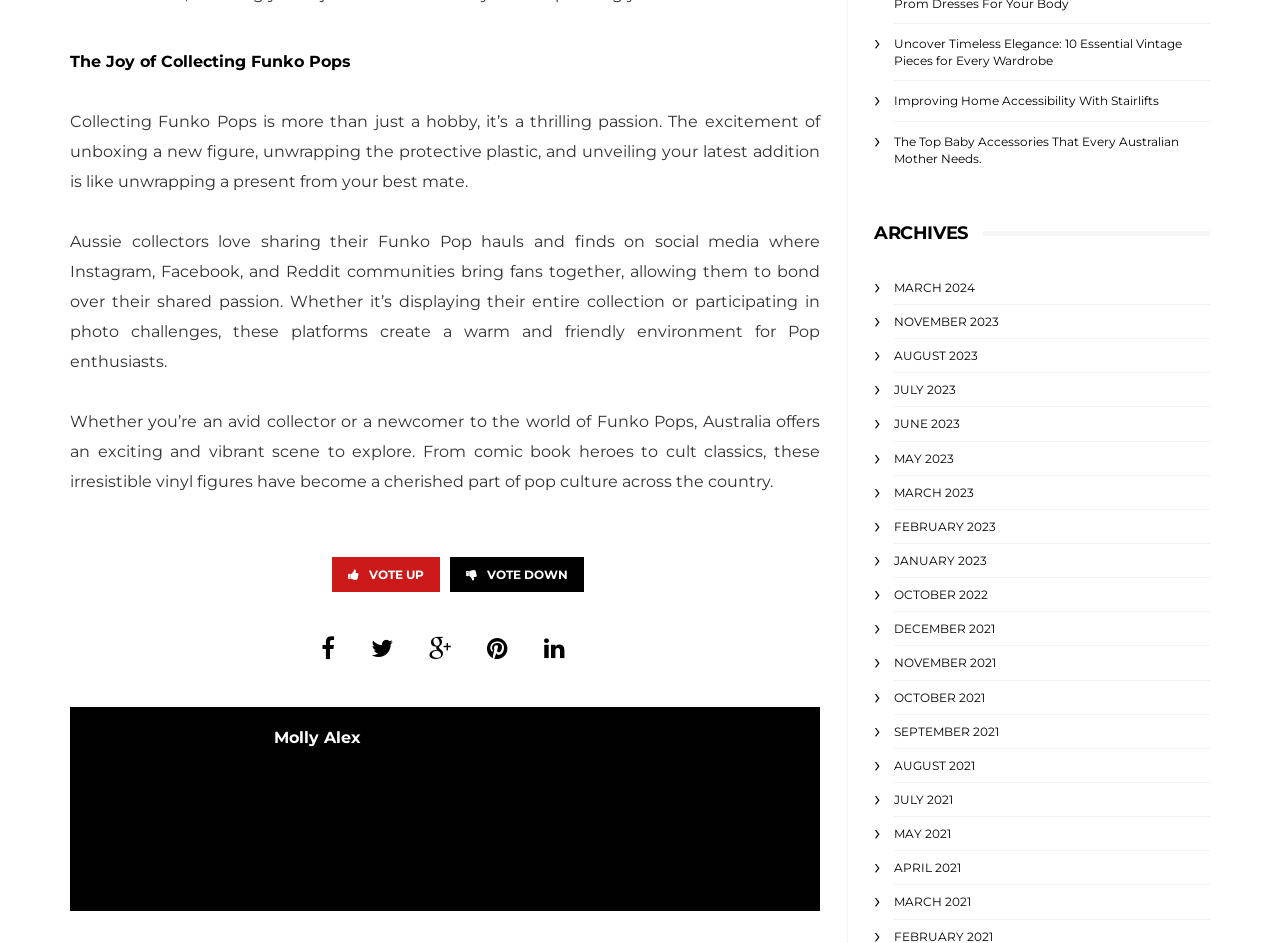Kindly determine the bounding box coordinates of the area that needs to be clicked to fulfill this instruction: "Check the article by Molly Alex".

[0.214, 0.772, 0.282, 0.792]